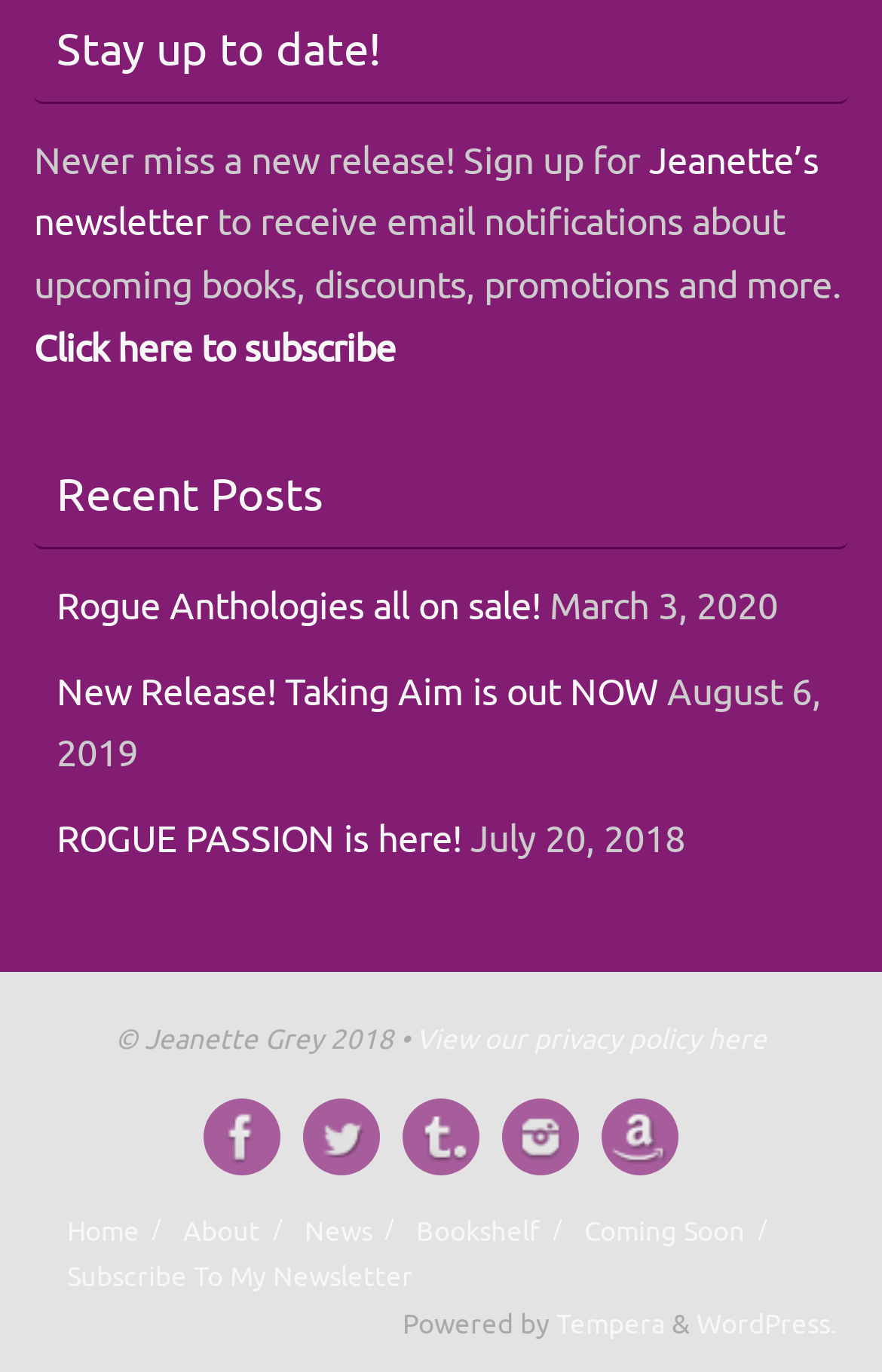Point out the bounding box coordinates of the section to click in order to follow this instruction: "Read the recent post 'Rogue Anthologies all on sale!' ".

[0.064, 0.425, 0.613, 0.46]